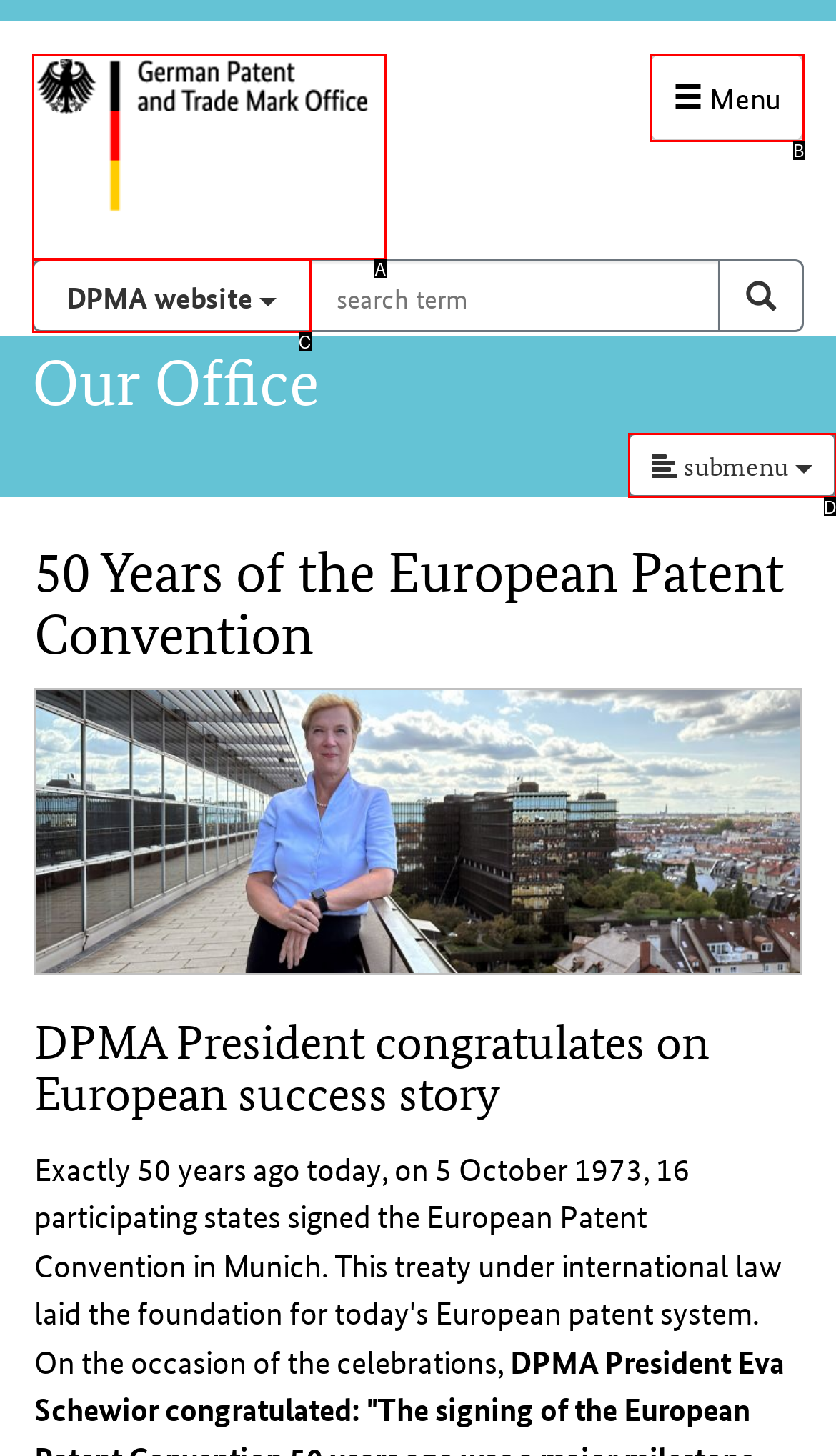Tell me which one HTML element best matches the description: Search on DPMA website
Answer with the option's letter from the given choices directly.

C